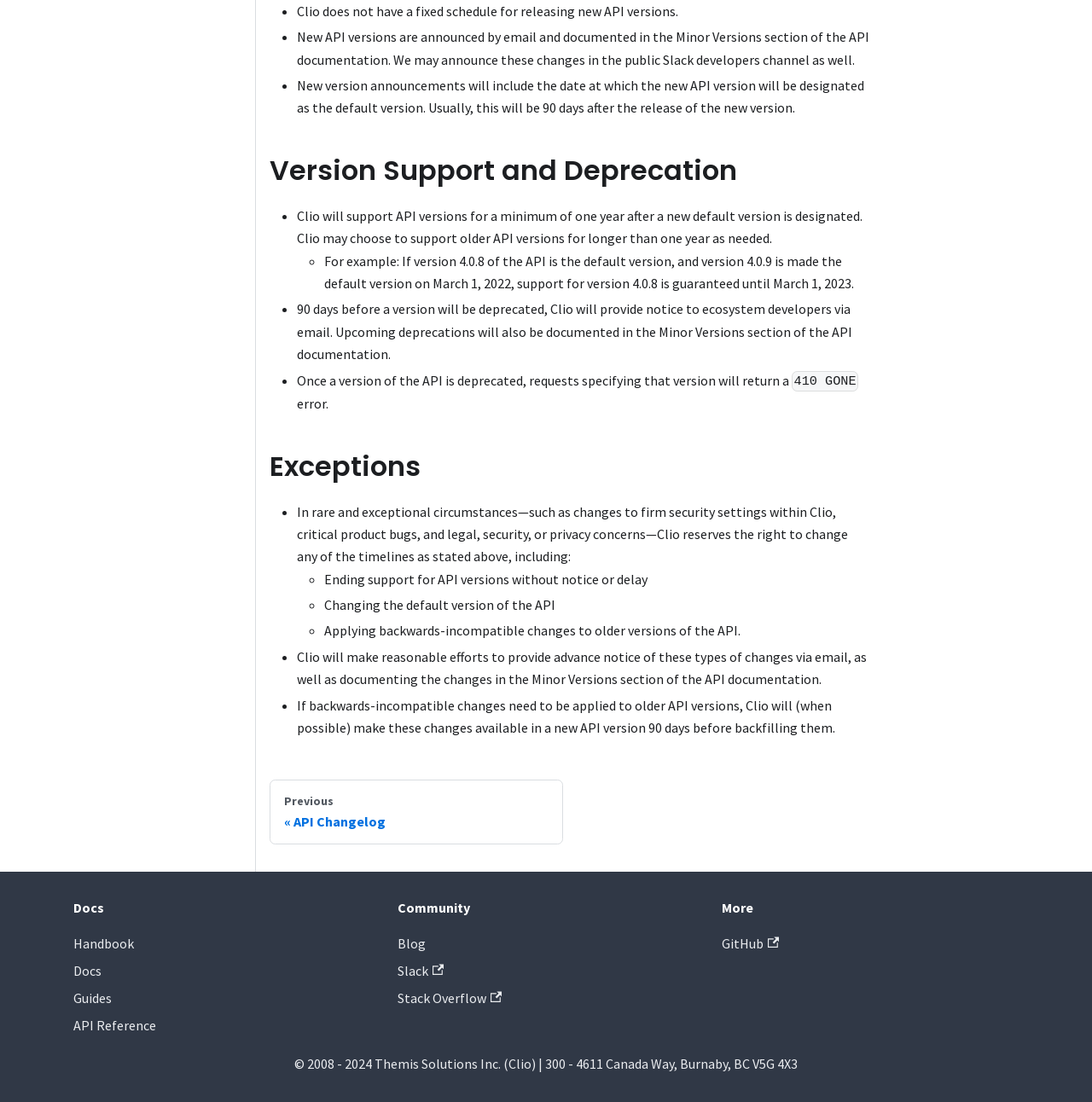Based on the element description: "GitHub", identify the UI element and provide its bounding box coordinates. Use four float numbers between 0 and 1, [left, top, right, bottom].

[0.661, 0.848, 0.714, 0.864]